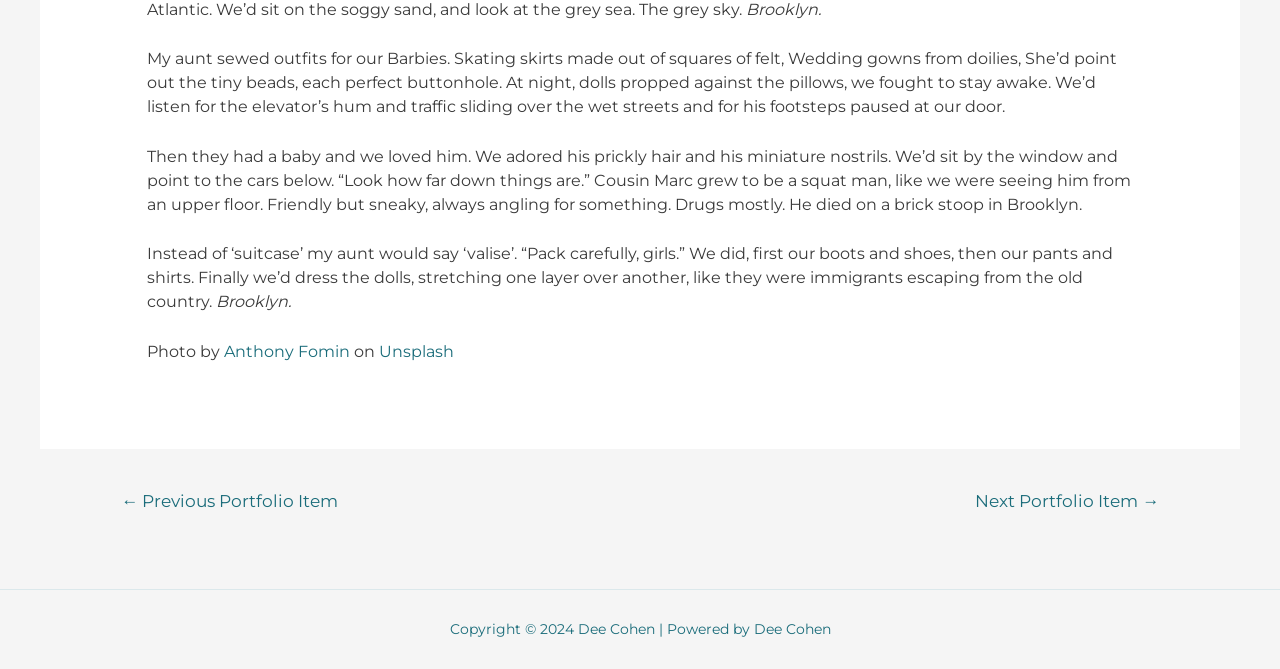What is the current year according to the copyright?
Utilize the information in the image to give a detailed answer to the question.

The website's footer mentions 'Copyright © 2024 Dee Cohen', indicating that the current year according to the copyright is 2024.